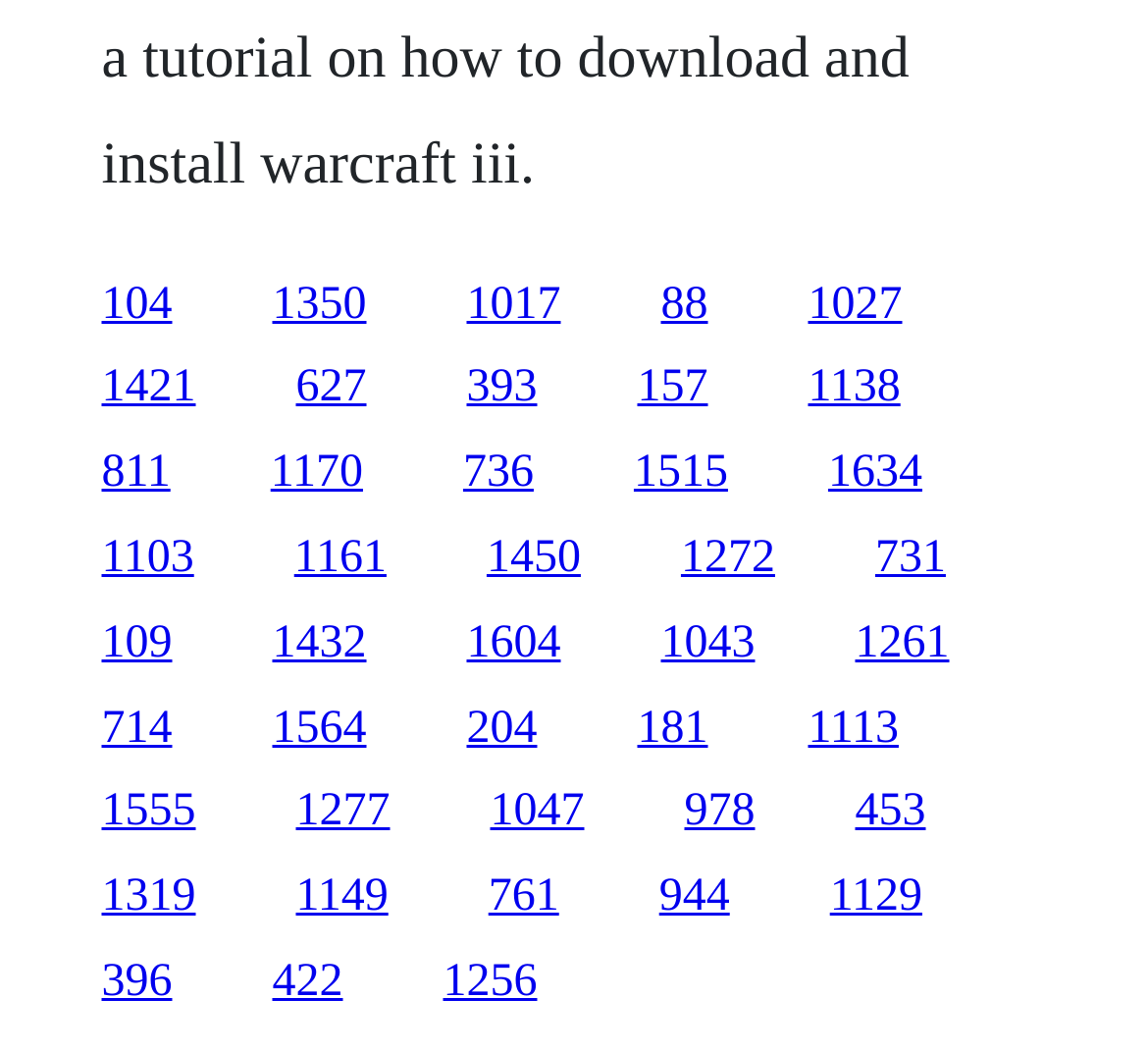What is the general layout of the links on this webpage?
Using the visual information, answer the question in a single word or phrase.

Grid-like